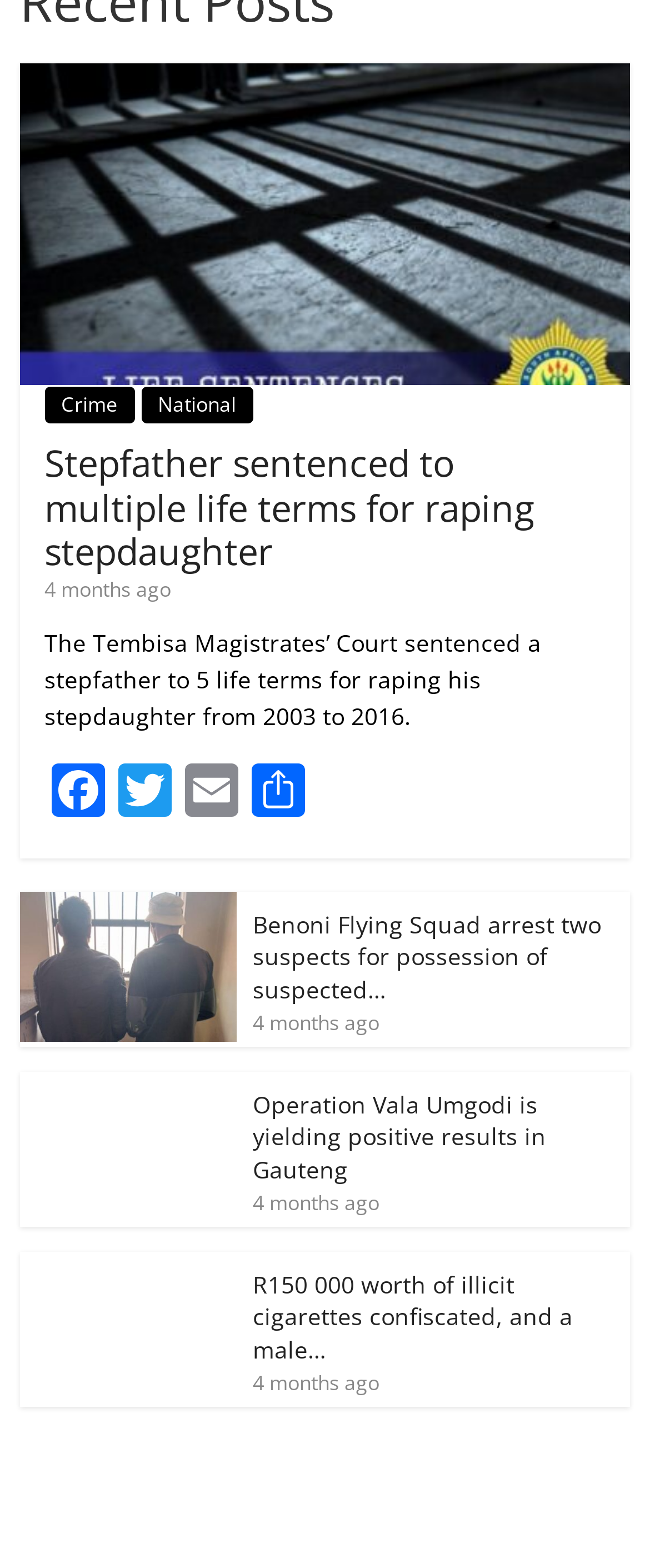Locate the bounding box coordinates of the region to be clicked to comply with the following instruction: "Click on the Crime category". The coordinates must be four float numbers between 0 and 1, in the form [left, top, right, bottom].

[0.068, 0.247, 0.207, 0.27]